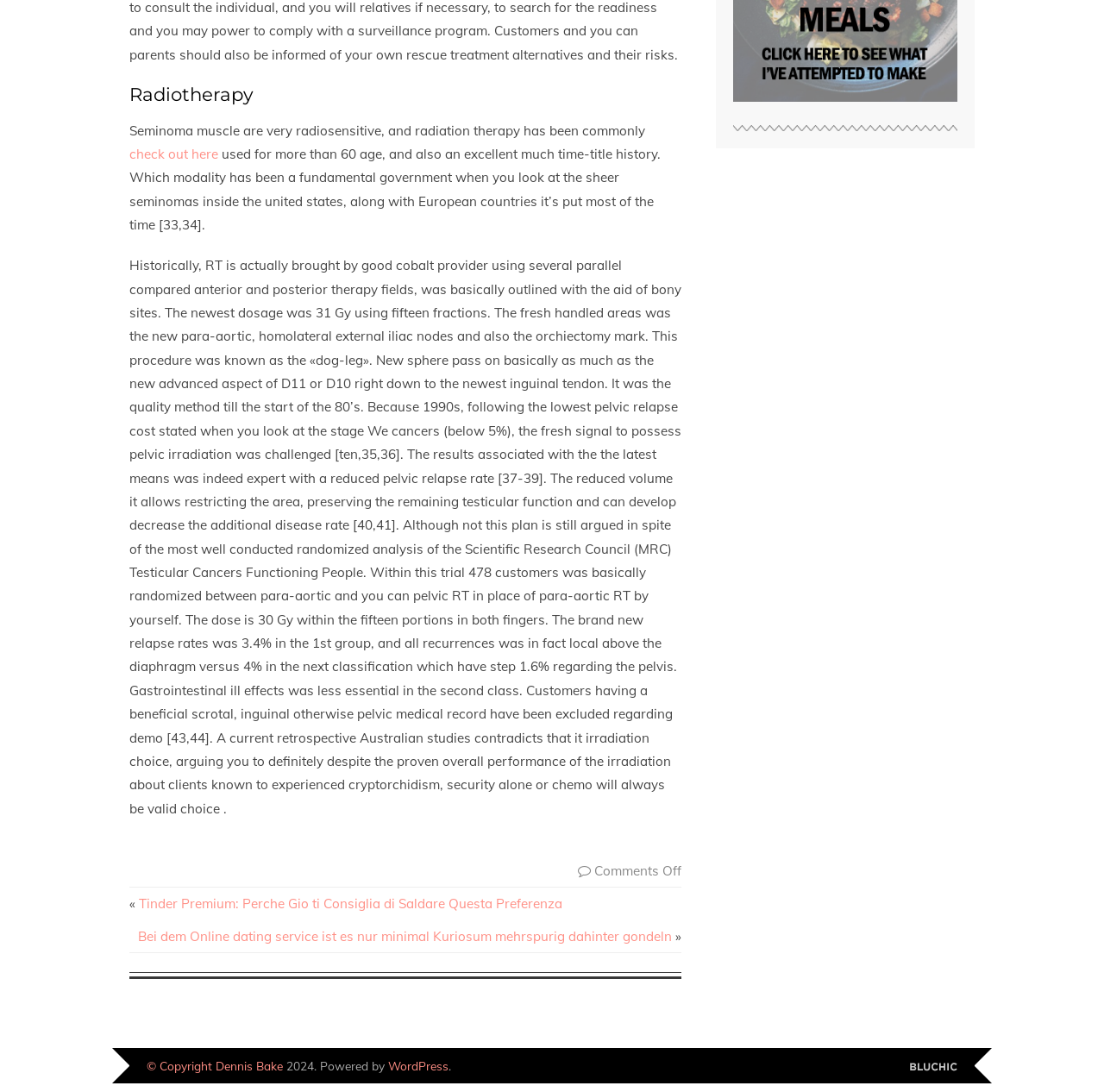Predict the bounding box coordinates for the UI element described as: "© Copyright". The coordinates should be four float numbers between 0 and 1, presented as [left, top, right, bottom].

[0.133, 0.969, 0.195, 0.983]